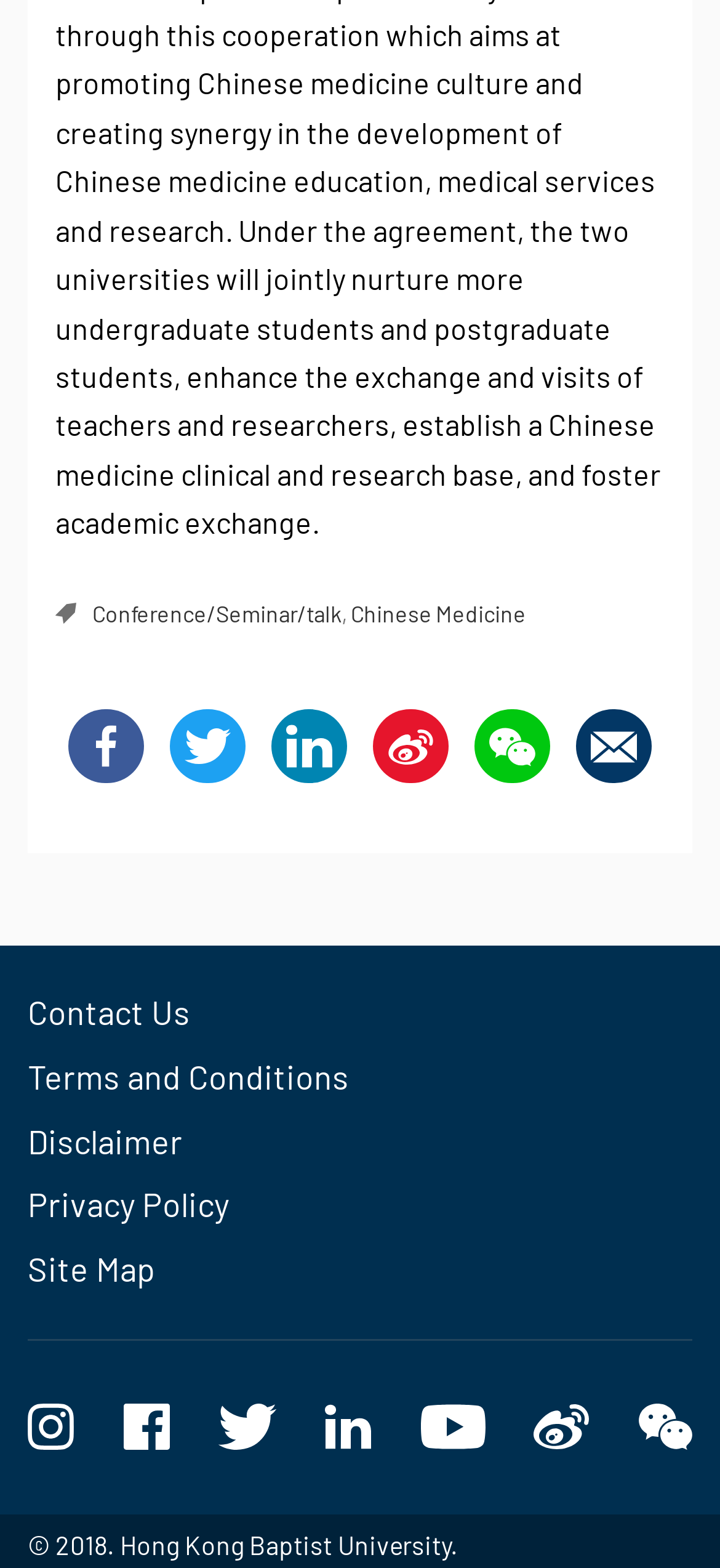What is the purpose of the 'Conference/Seminar/talk' link?
Could you give a comprehensive explanation in response to this question?

The link 'Conference/Seminar/talk' suggests that it leads to a page with information about conferences, seminars, or talks, possibly related to the Hong Kong Baptist University.